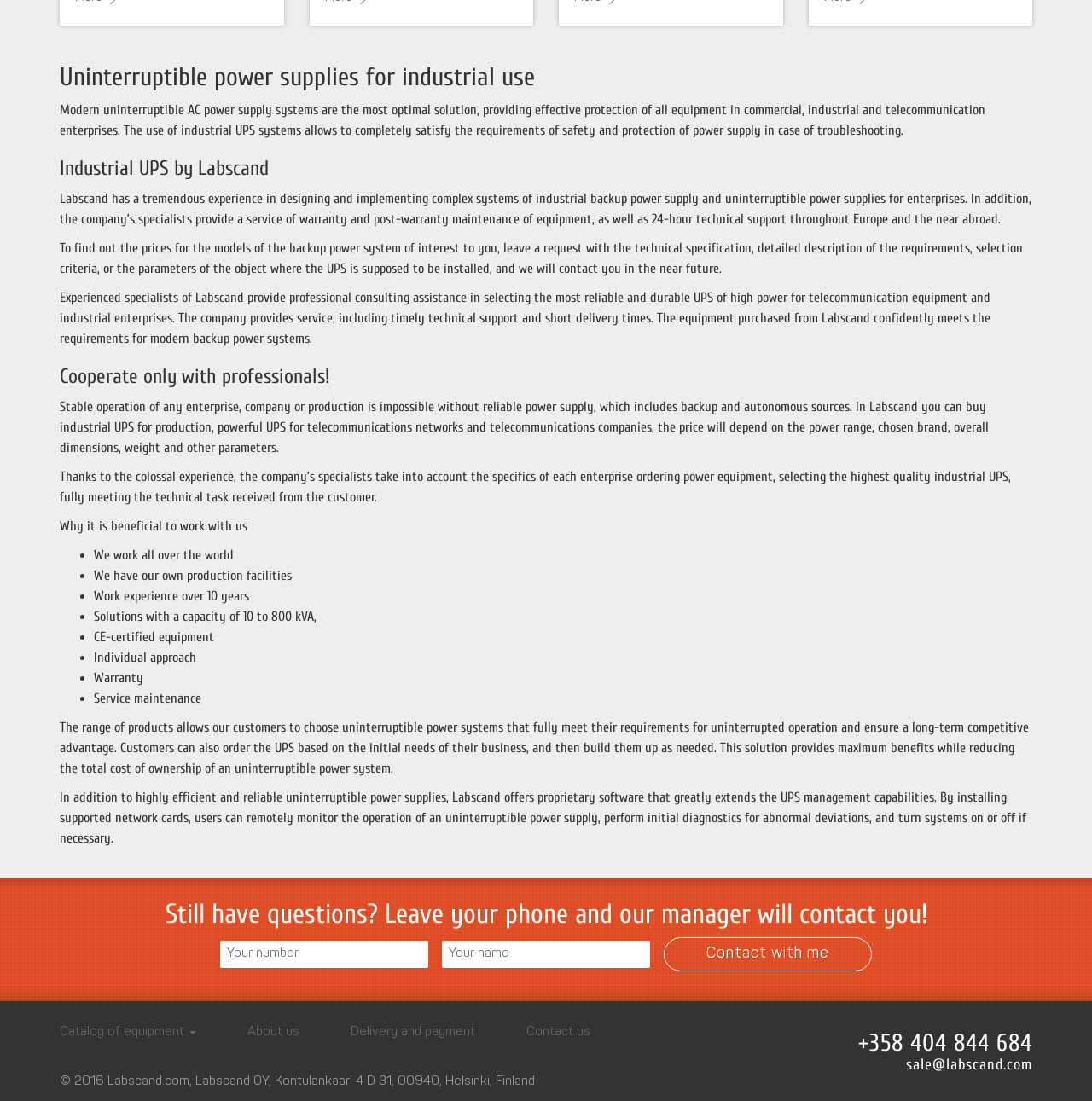Identify the bounding box of the HTML element described here: "name="text-70" placeholder="Your name"". Provide the coordinates as four float numbers between 0 and 1: [left, top, right, bottom].

[0.405, 0.855, 0.595, 0.88]